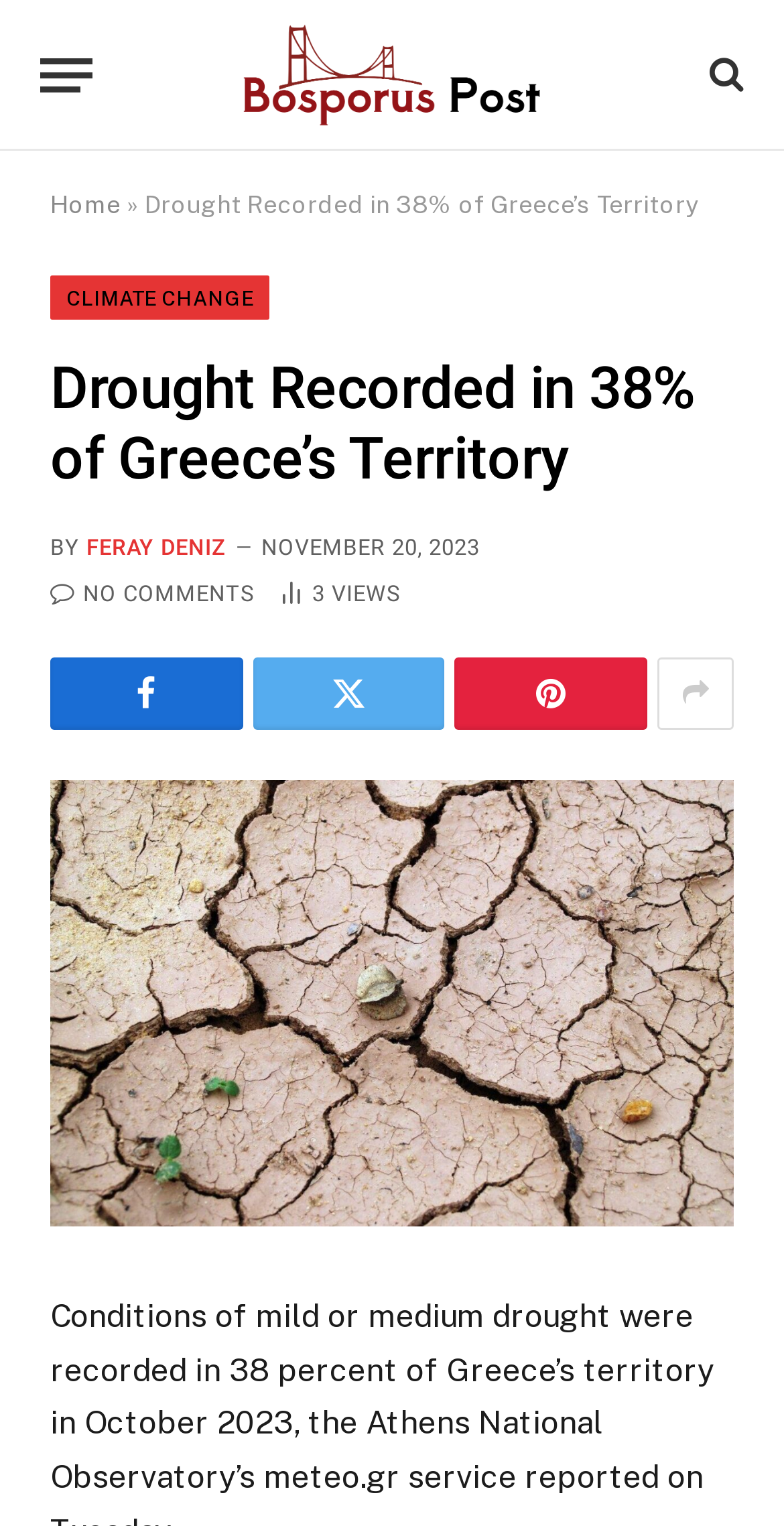What is the topic of the article?
Offer a detailed and full explanation in response to the question.

The topic of the article is about drought in Greece, as indicated by the title 'Drought Recorded in 38% of Greece’s Territory' and the content of the article.